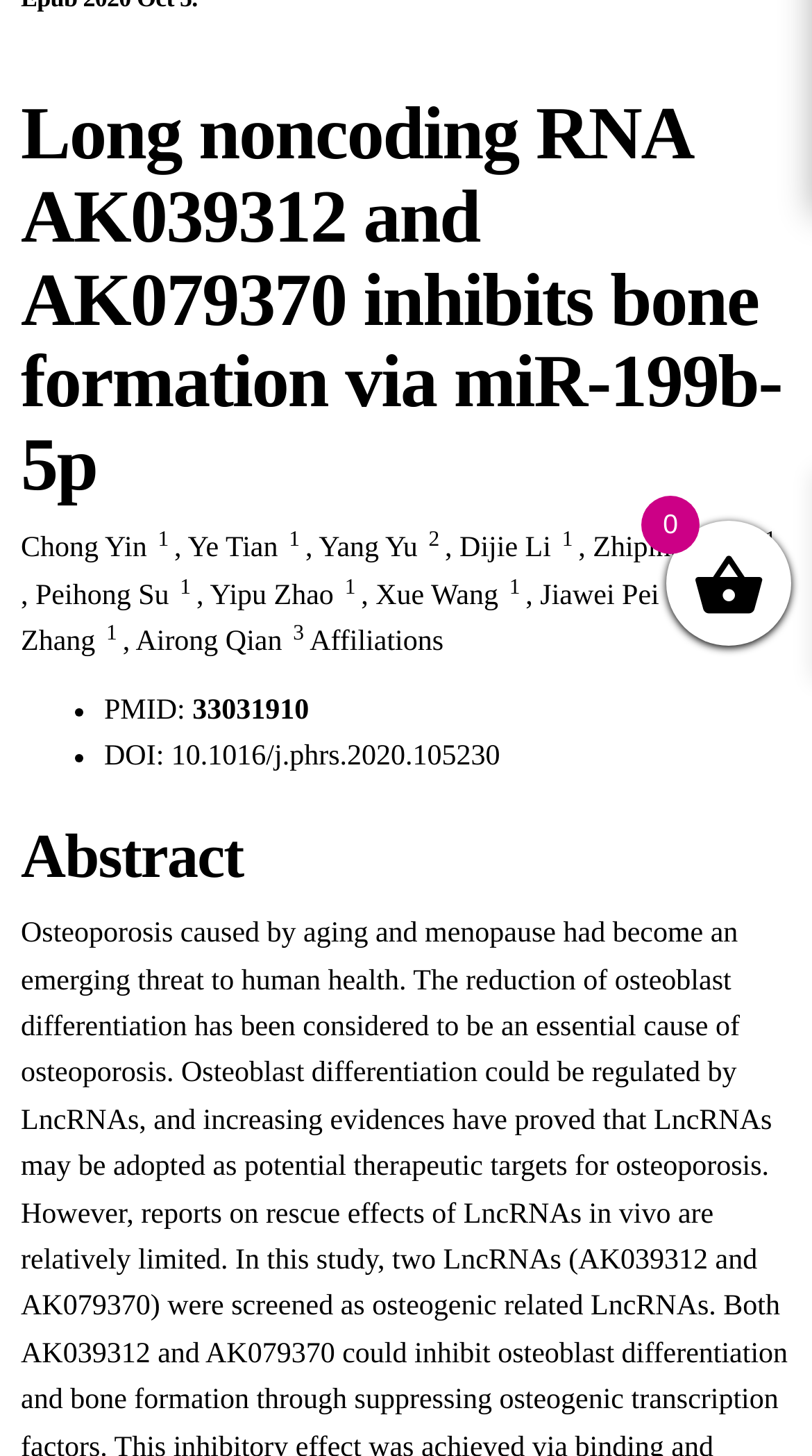Please locate the UI element described by "Peihong Su" and provide its bounding box coordinates.

[0.044, 0.399, 0.208, 0.42]